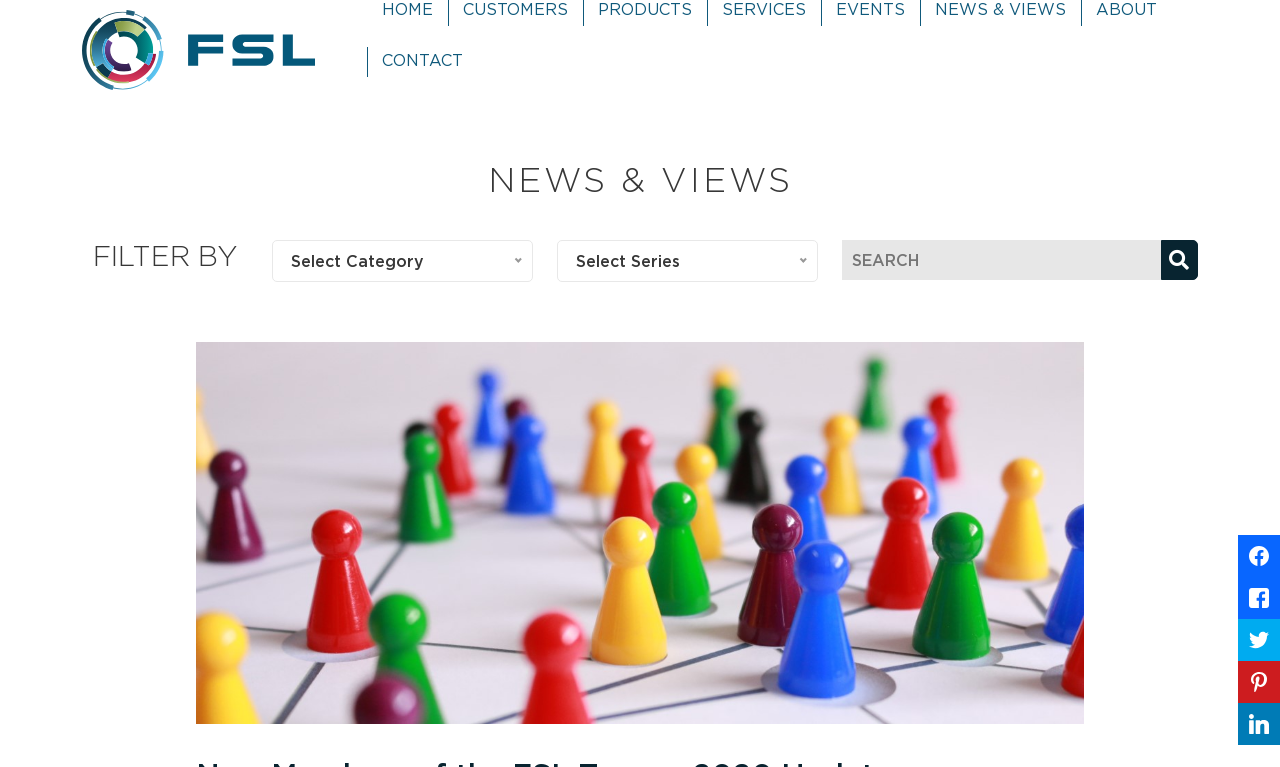Analyze the image and answer the question with as much detail as possible: 
What is the category with the most articles?

I looked at the categories listed under 'FILTER BY' and found that 'Market Intelligence' has the highest number of articles, which is 115.